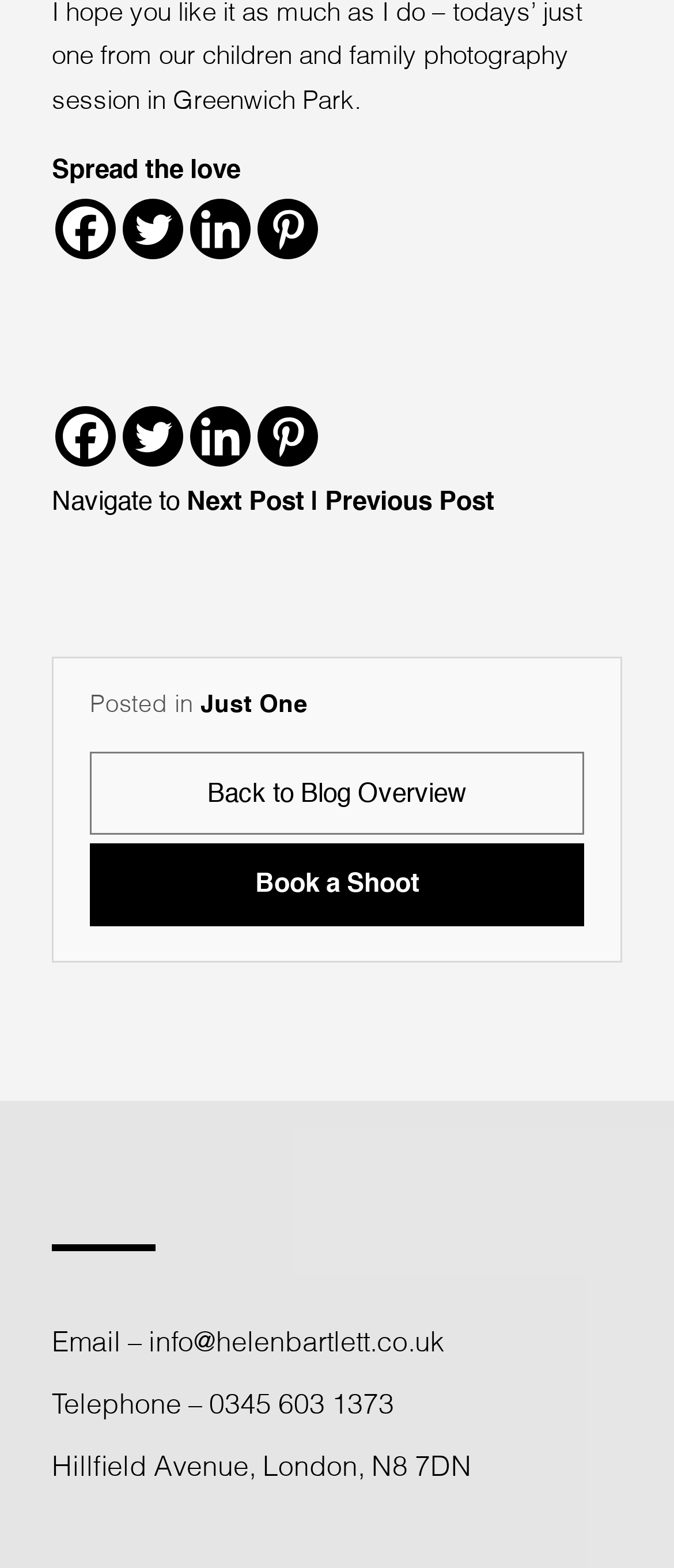Find the bounding box coordinates of the clickable area that will achieve the following instruction: "View previous post".

[0.482, 0.312, 0.733, 0.328]